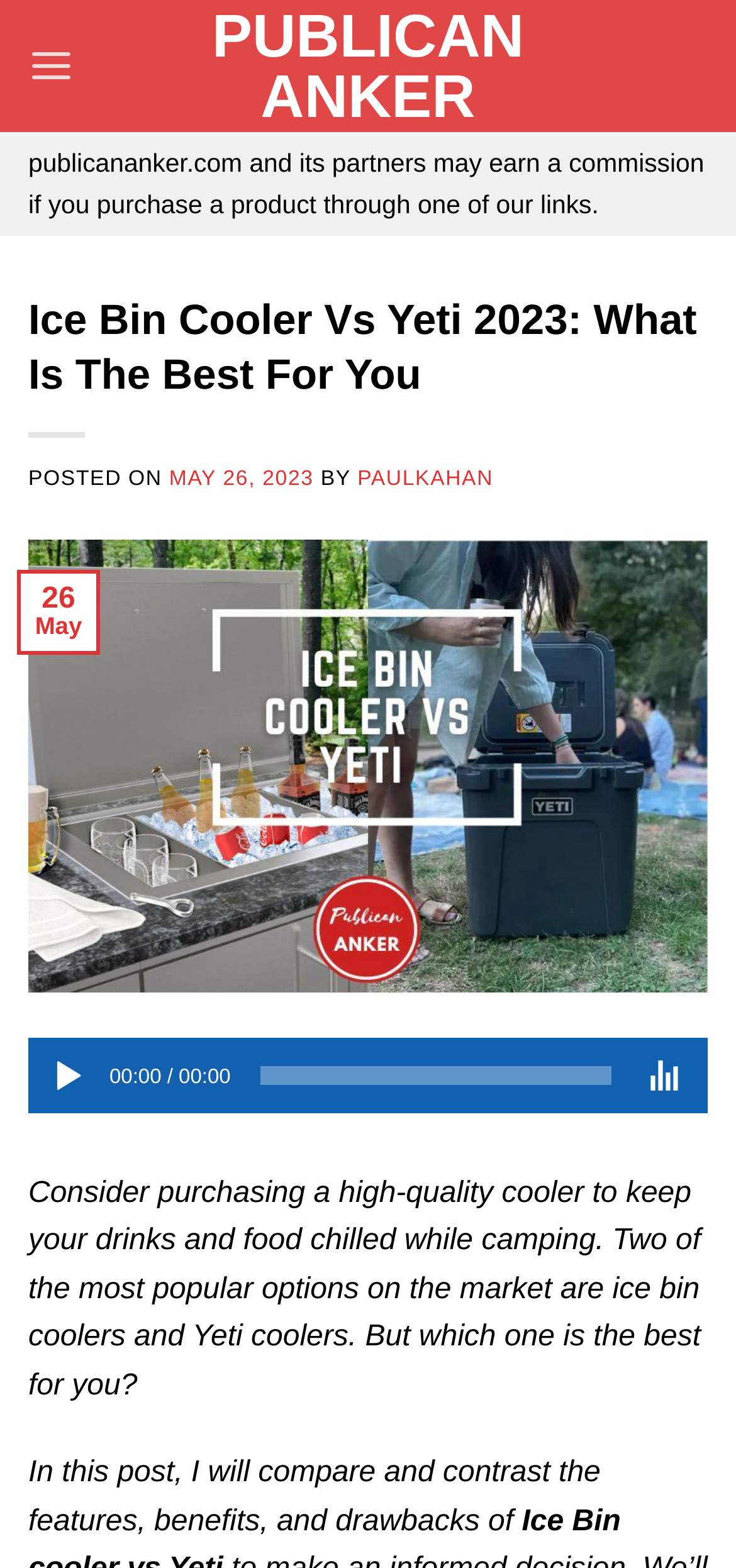Locate the bounding box coordinates of the region to be clicked to comply with the following instruction: "Open the menu". The coordinates must be four float numbers between 0 and 1, in the form [left, top, right, bottom].

[0.038, 0.013, 0.101, 0.072]